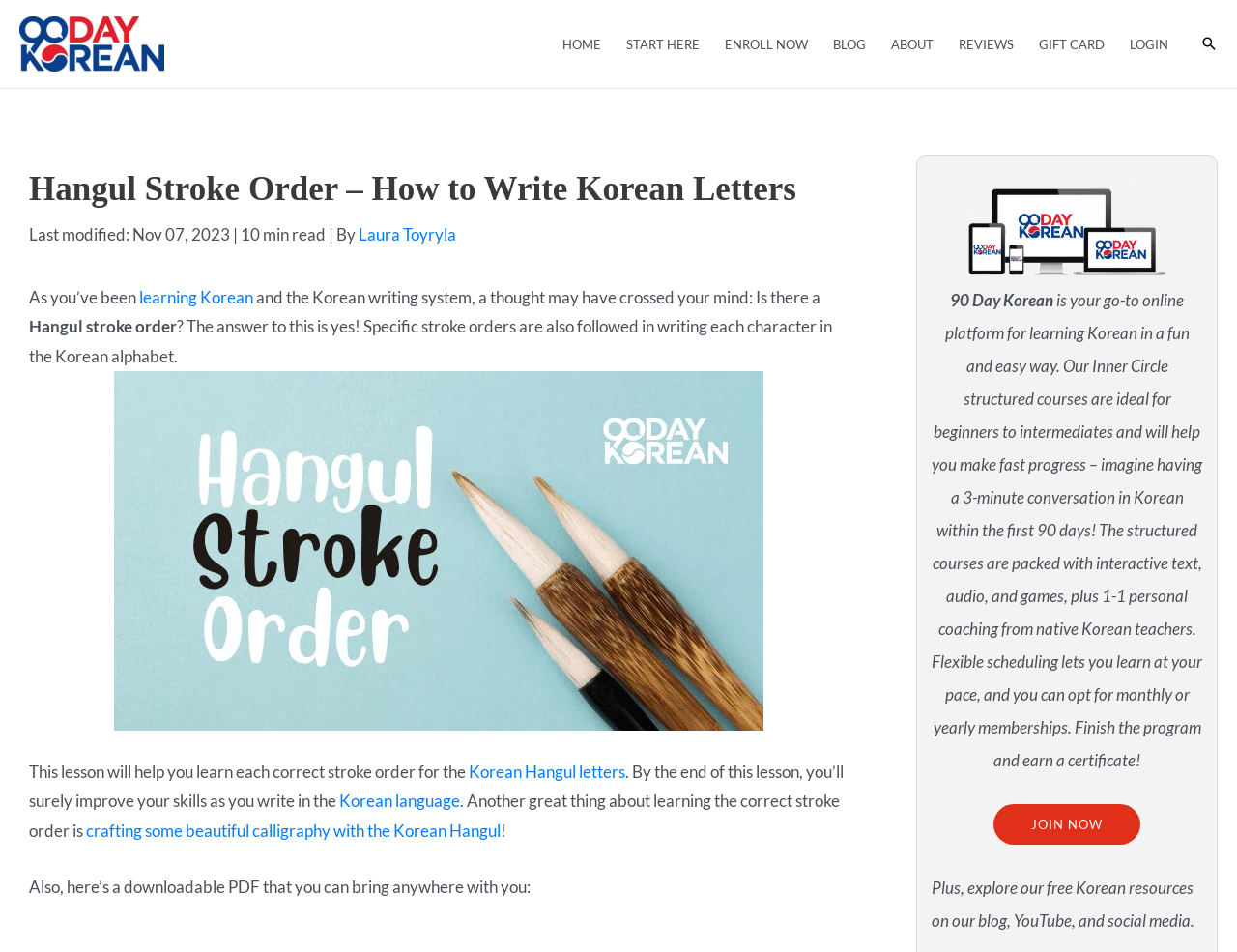Determine the bounding box coordinates for the area you should click to complete the following instruction: "Join the 90 Day Korean program by clicking 'JOIN NOW'".

[0.803, 0.844, 0.922, 0.887]